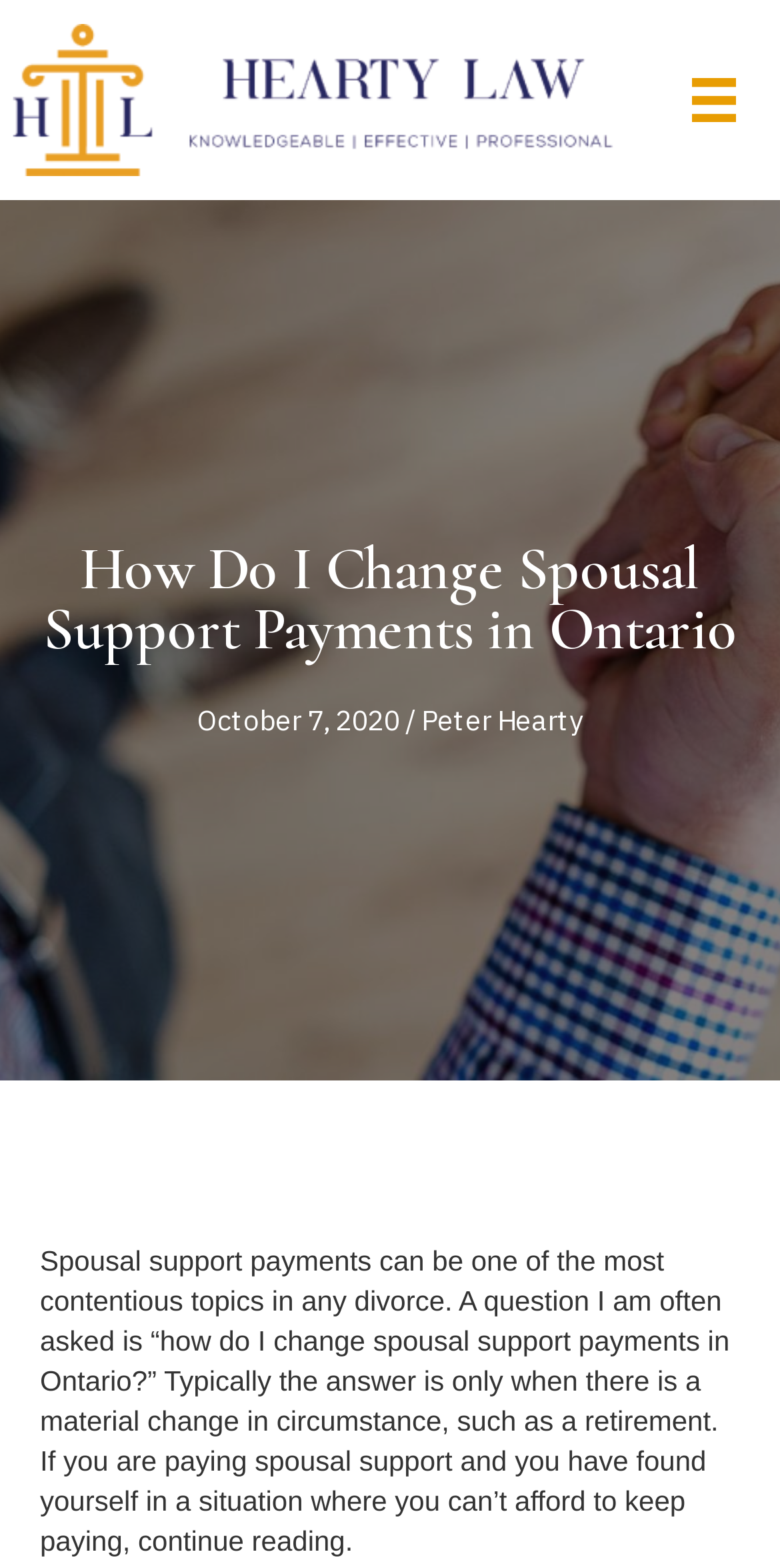What is the purpose of the article?
Answer the question in as much detail as possible.

The article aims to provide information on how to change spousal support payments in Ontario, as indicated by the main heading and the content of the article.